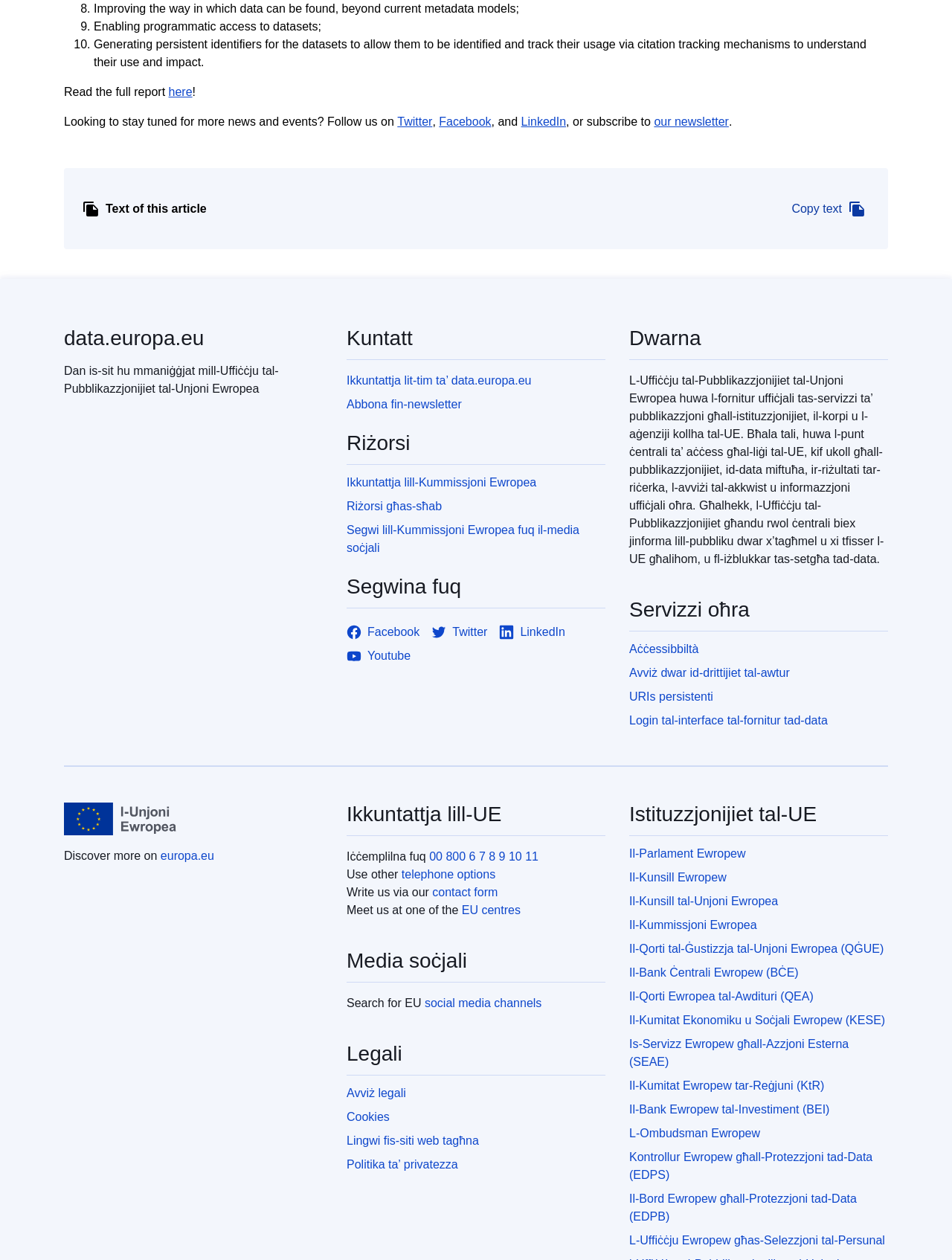Identify the bounding box coordinates of the clickable region required to complete the instruction: "Copy text". The coordinates should be given as four float numbers within the range of 0 and 1, i.e., [left, top, right, bottom].

[0.827, 0.158, 0.914, 0.173]